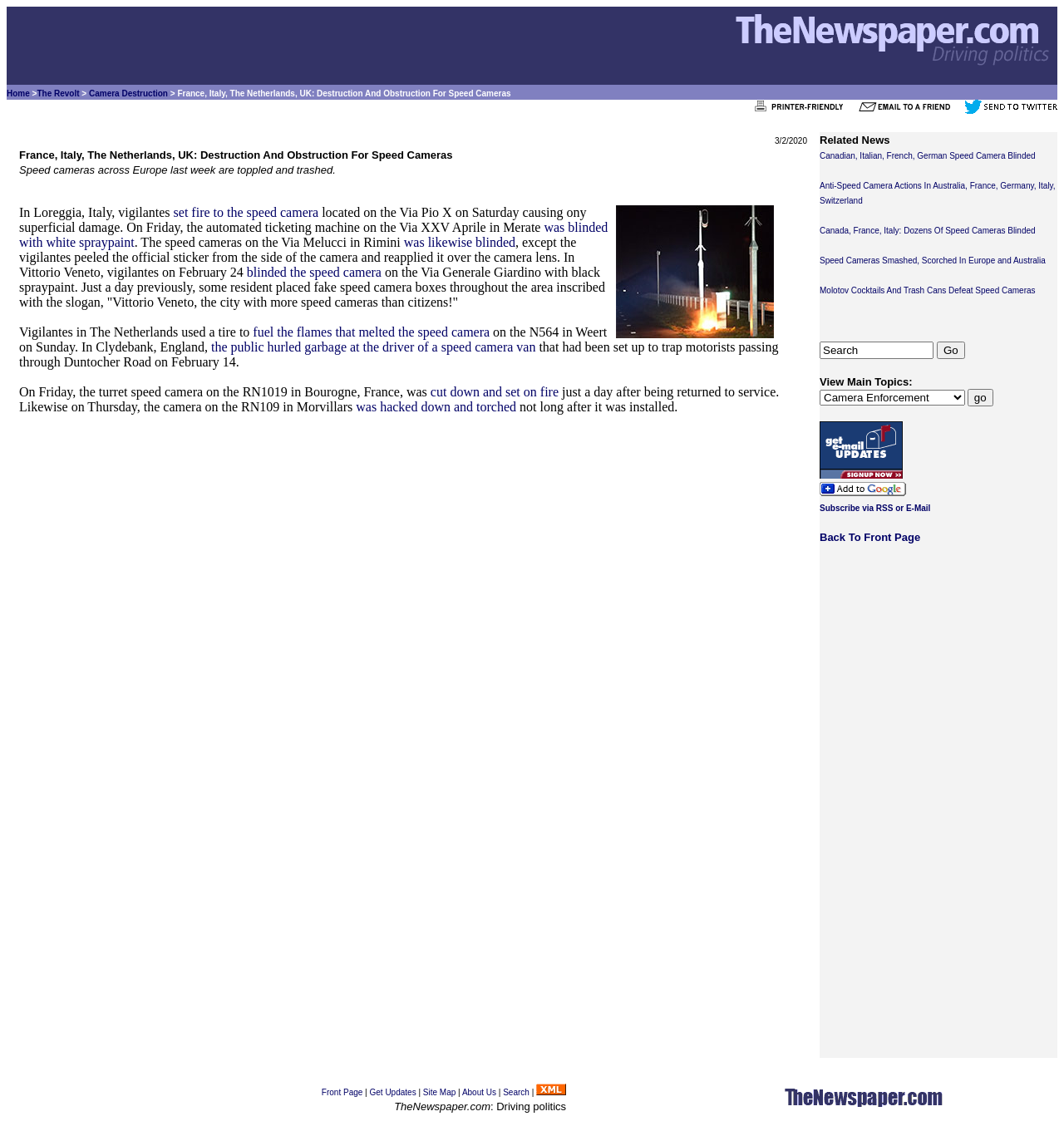Identify the bounding box for the UI element described as: "was hacked down and torched". Ensure the coordinates are four float numbers between 0 and 1, formatted as [left, top, right, bottom].

[0.335, 0.353, 0.485, 0.366]